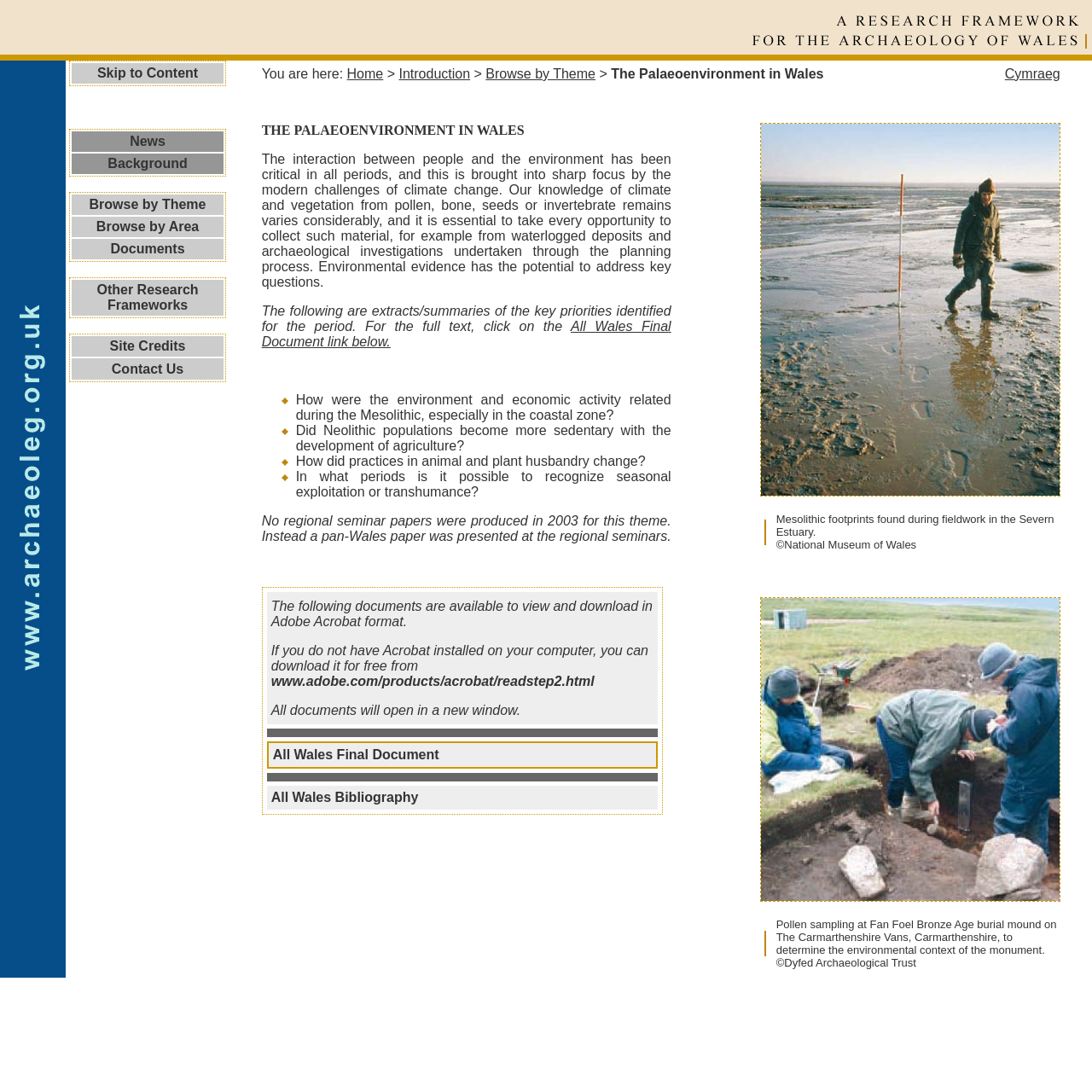Can you find the bounding box coordinates of the area I should click to execute the following instruction: "Browse by theme"?

[0.082, 0.18, 0.189, 0.194]